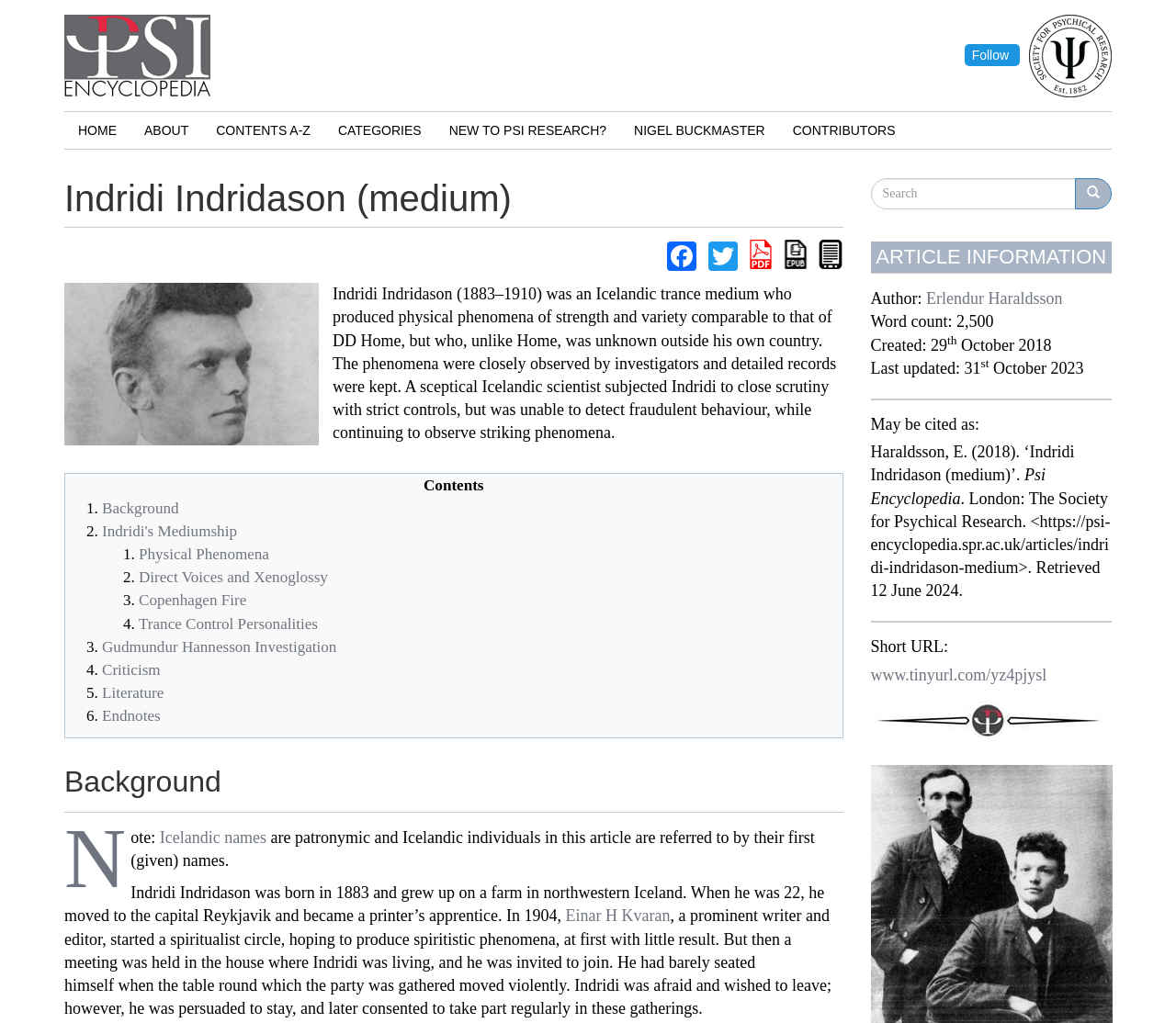Who investigated Indridi Indridason's mediumship?
Using the visual information, answer the question in a single word or phrase.

Gudmundur Hannesson